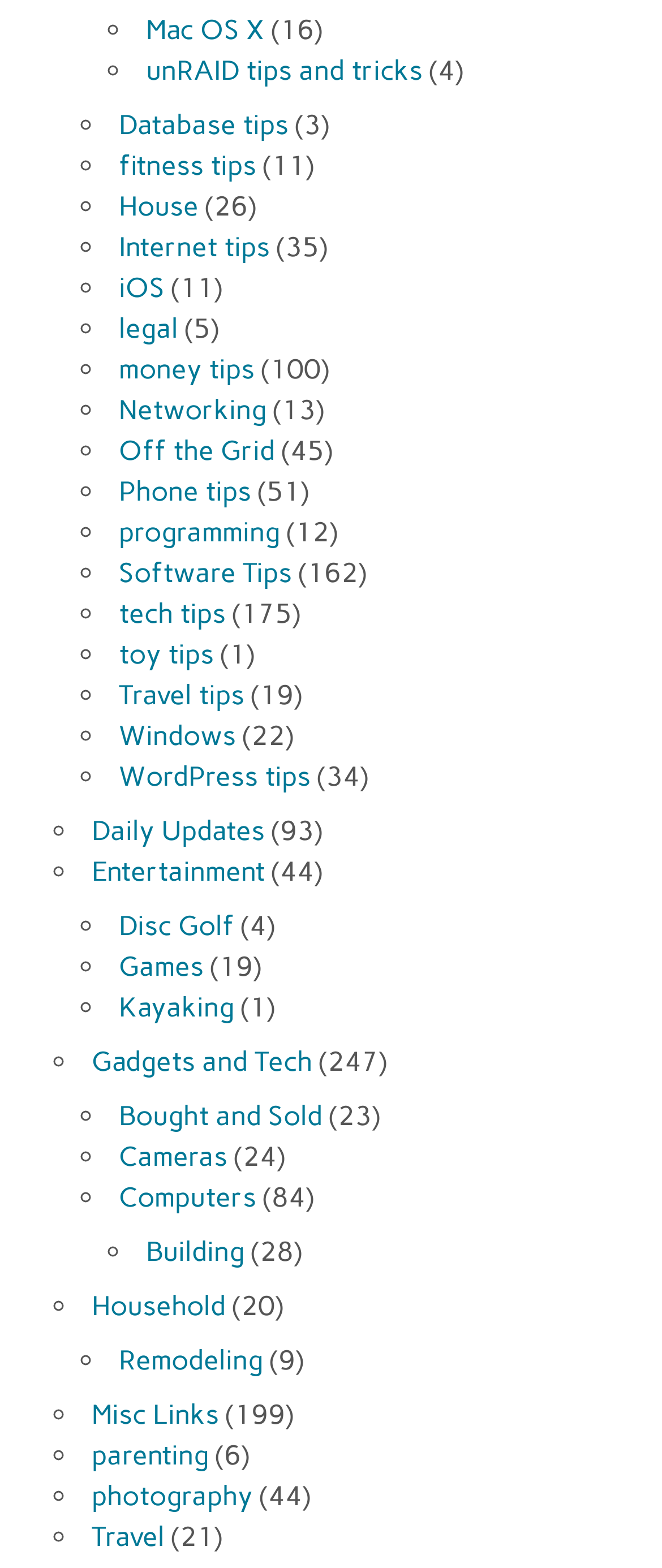Pinpoint the bounding box coordinates of the clickable element to carry out the following instruction: "View Database tips."

[0.179, 0.069, 0.436, 0.089]